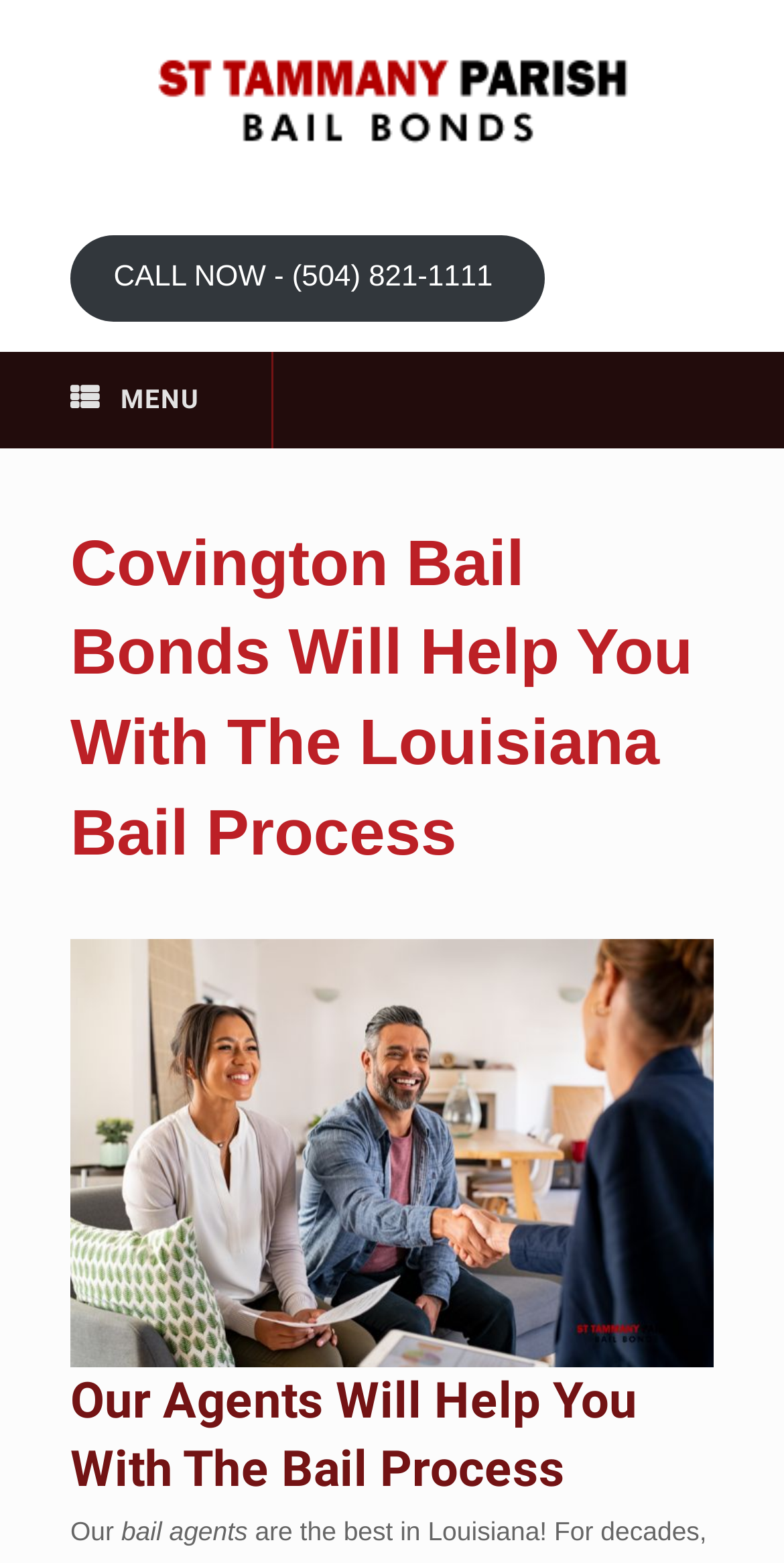Can you identify and provide the main heading of the webpage?

Covington Bail Bonds Will Help You With The Louisiana Bail Process